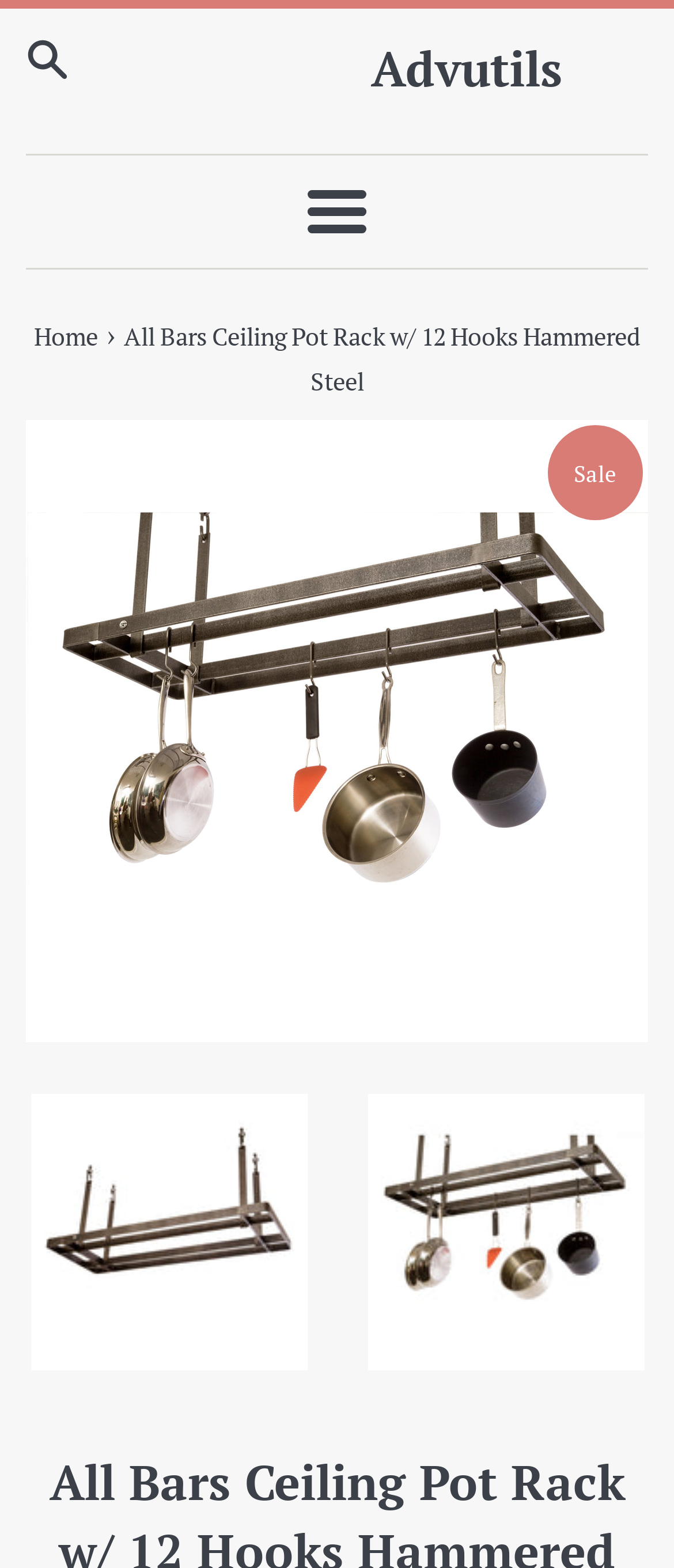Locate the UI element that matches the description Menu in the webpage screenshot. Return the bounding box coordinates in the format (top-left x, top-left y, bottom-right x, bottom-right y), with values ranging from 0 to 1.

[0.457, 0.121, 0.543, 0.149]